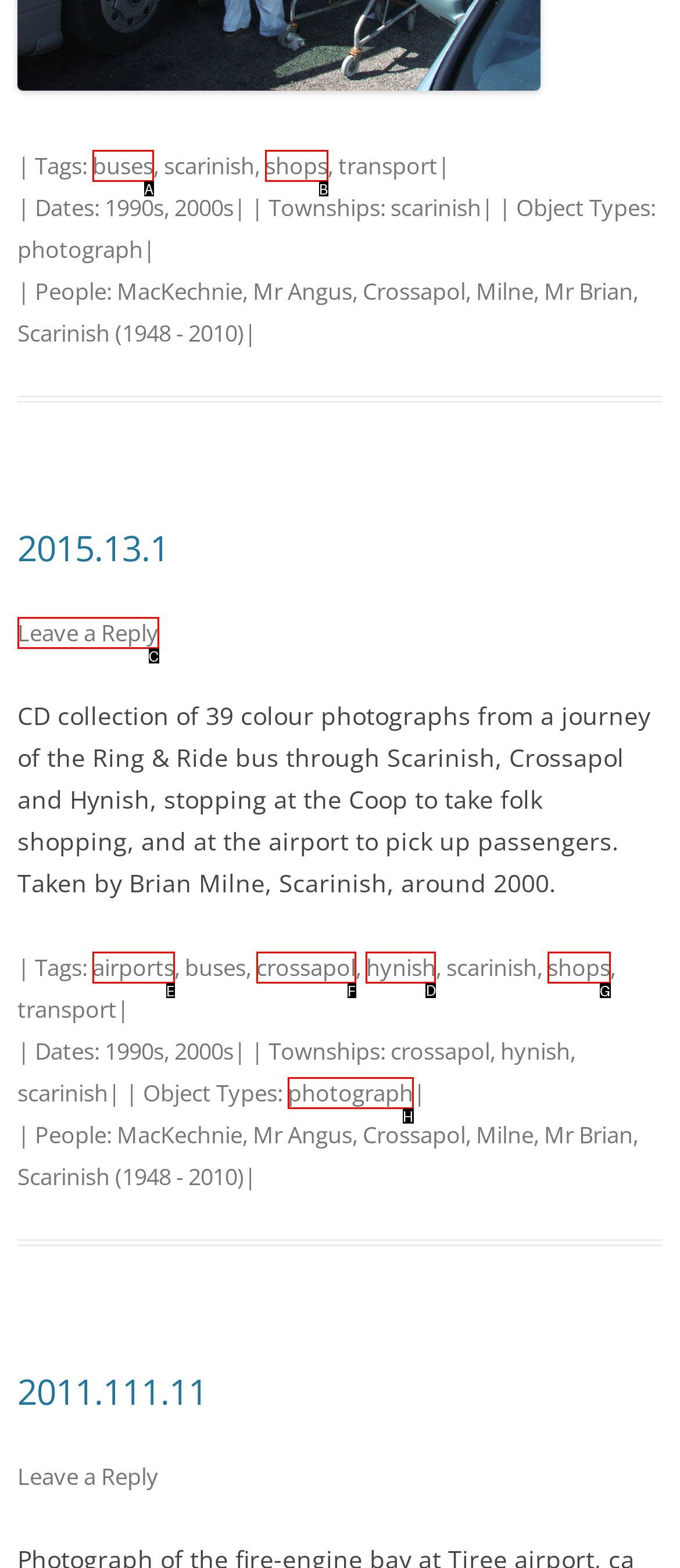Select the letter associated with the UI element you need to click to perform the following action: Click on the link to view more information about Hynish
Reply with the correct letter from the options provided.

D